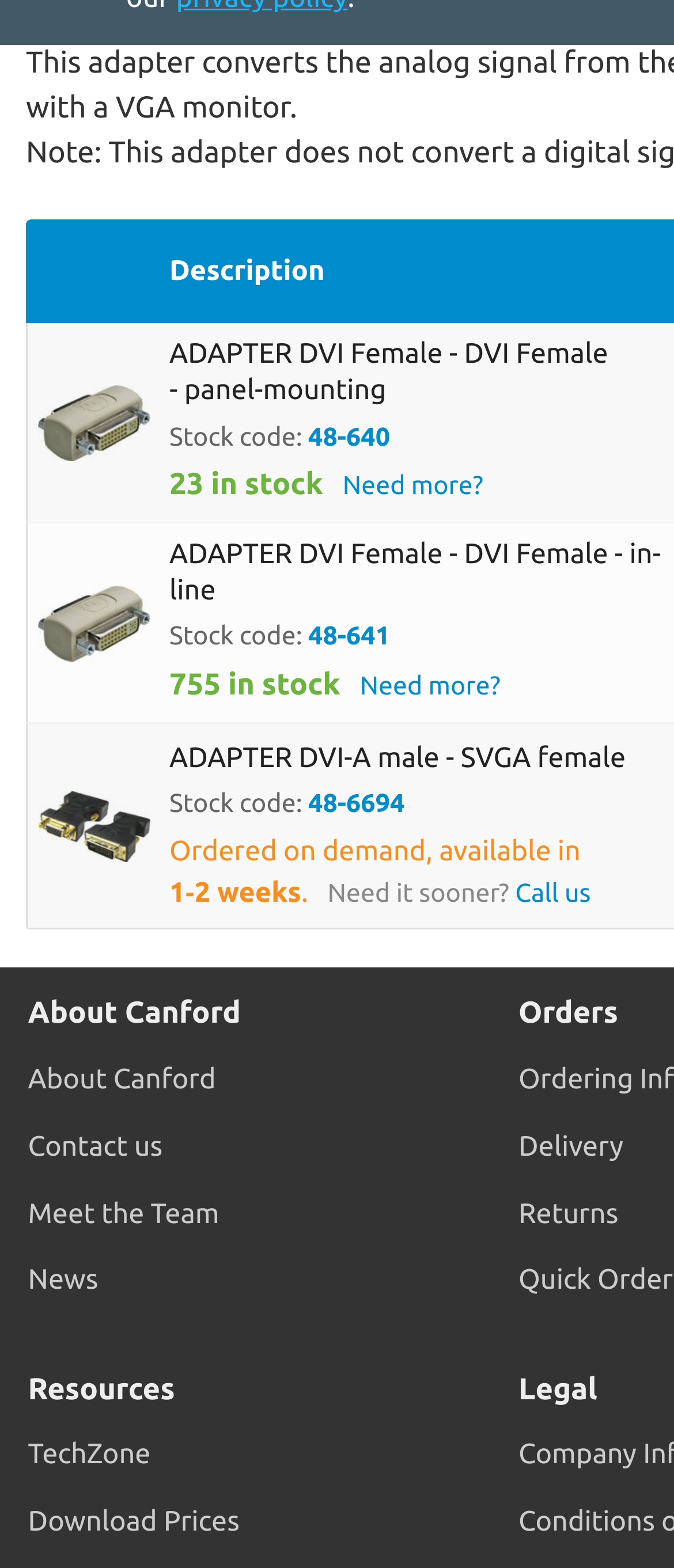Please locate the bounding box coordinates of the element that needs to be clicked to achieve the following instruction: "Check the price of 48-640". The coordinates should be four float numbers between 0 and 1, i.e., [left, top, right, bottom].

[0.457, 0.266, 0.579, 0.291]